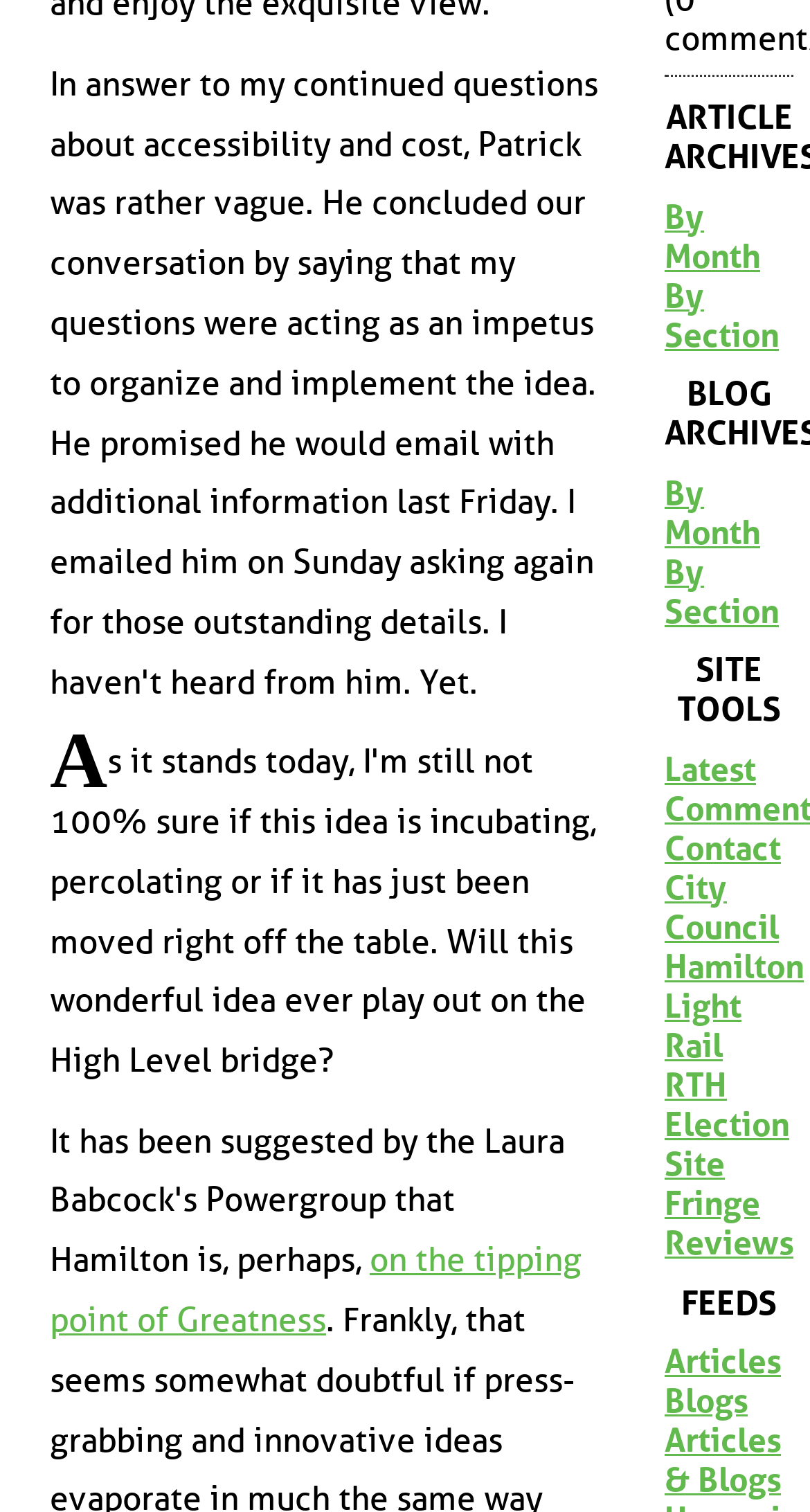How many sections are on the webpage?
Can you offer a detailed and complete answer to this question?

I analyzed the webpage and found four main sections: ARTICLE ARCHIVES, BLOG ARCHIVES, SITE TOOLS, and FEEDS.